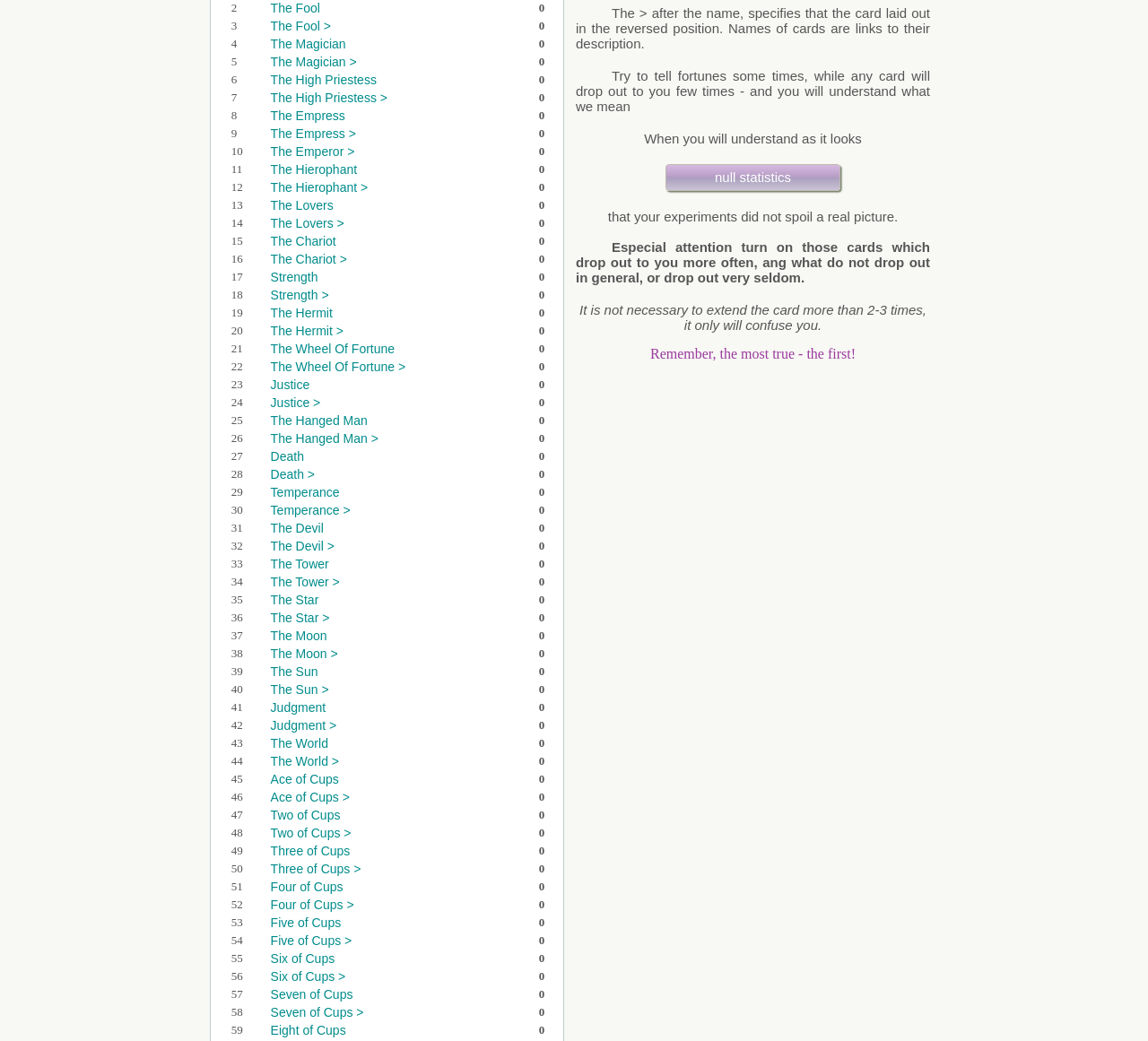Please mark the bounding box coordinates of the area that should be clicked to carry out the instruction: "click on The High Priestess".

[0.236, 0.07, 0.328, 0.084]